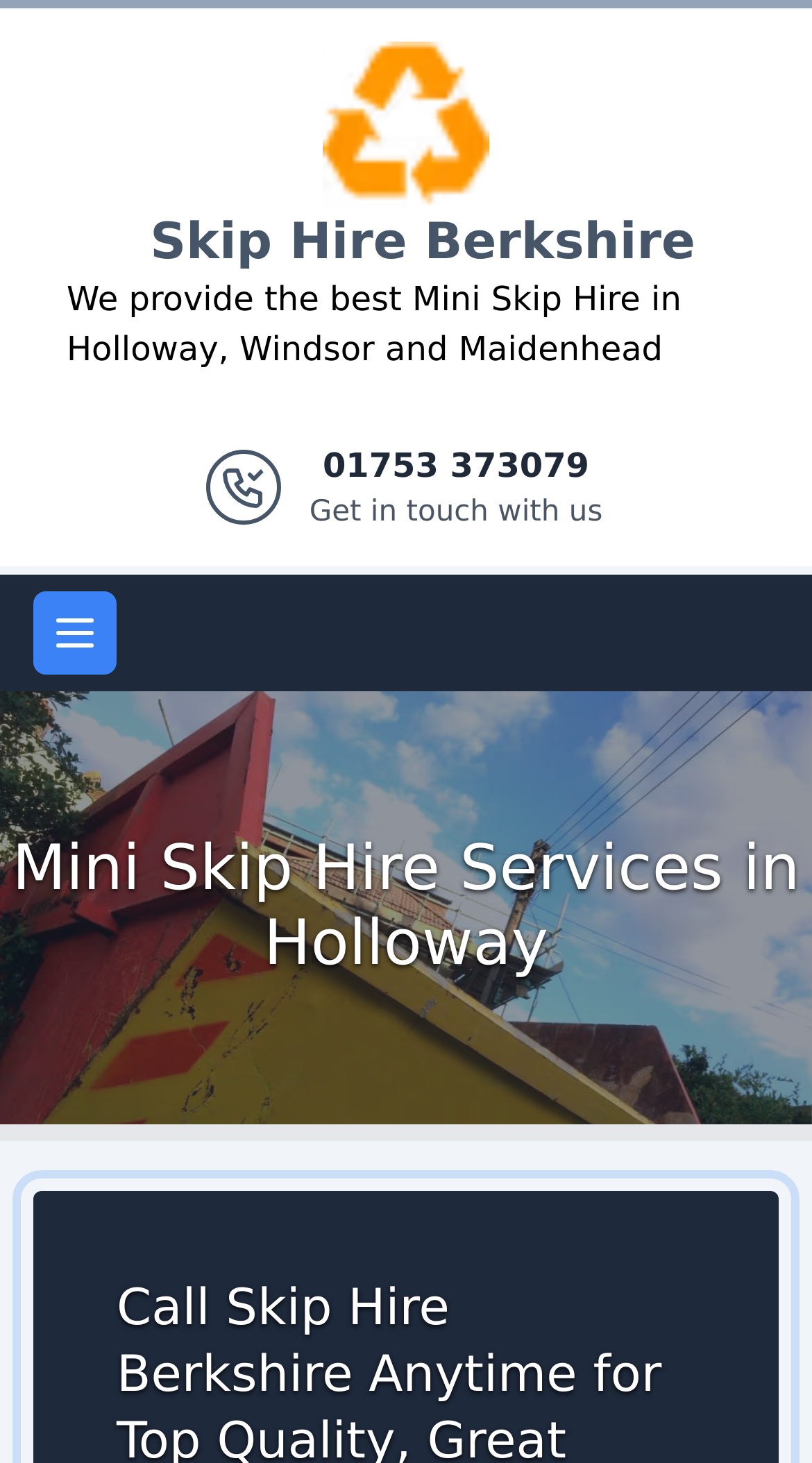Describe all the key features of the webpage in detail.

The webpage is about Mini Skip Hire services in Holloway, Windsor, and Maidenhead, provided by Skip Hire Berkshire. At the top of the page, there is a banner section that spans the entire width, containing the company's logo, a link to the company's website, and a brief description of their services. The logo is positioned on the left side of the banner, with the company name written in text next to it. 

Below the banner, there is a prominent heading that reads "Mini Skip Hire Services in Holloway". This heading is centered and takes up the full width of the page. Underneath the heading, there is a large image that occupies the entire width of the page, likely showcasing the mini skip hire services.

On the top-right corner of the page, there is a button to open the main menu. To the left of the button, there is a phone number and a call-to-action to get in touch with the company. Above the phone number, there is a small image, possibly an icon or a graphic element.

The overall layout of the page is clean, with a clear hierarchy of elements and ample whitespace to separate the different sections. The use of headings, images, and buttons creates a visually appealing and easy-to-navigate design.